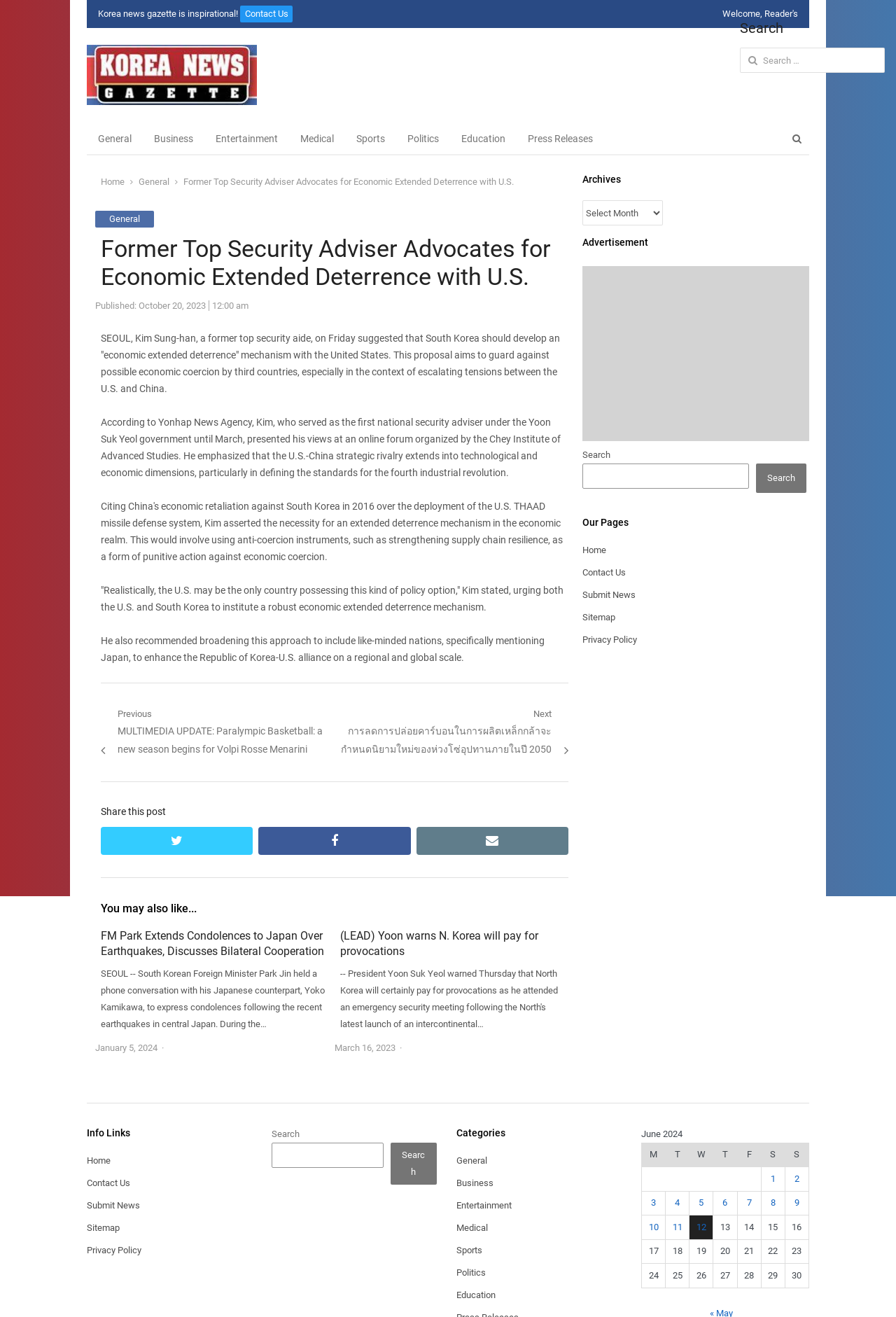Show the bounding box coordinates for the element that needs to be clicked to execute the following instruction: "Search for something". Provide the coordinates in the form of four float numbers between 0 and 1, i.e., [left, top, right, bottom].

[0.716, 0.096, 0.903, 0.115]